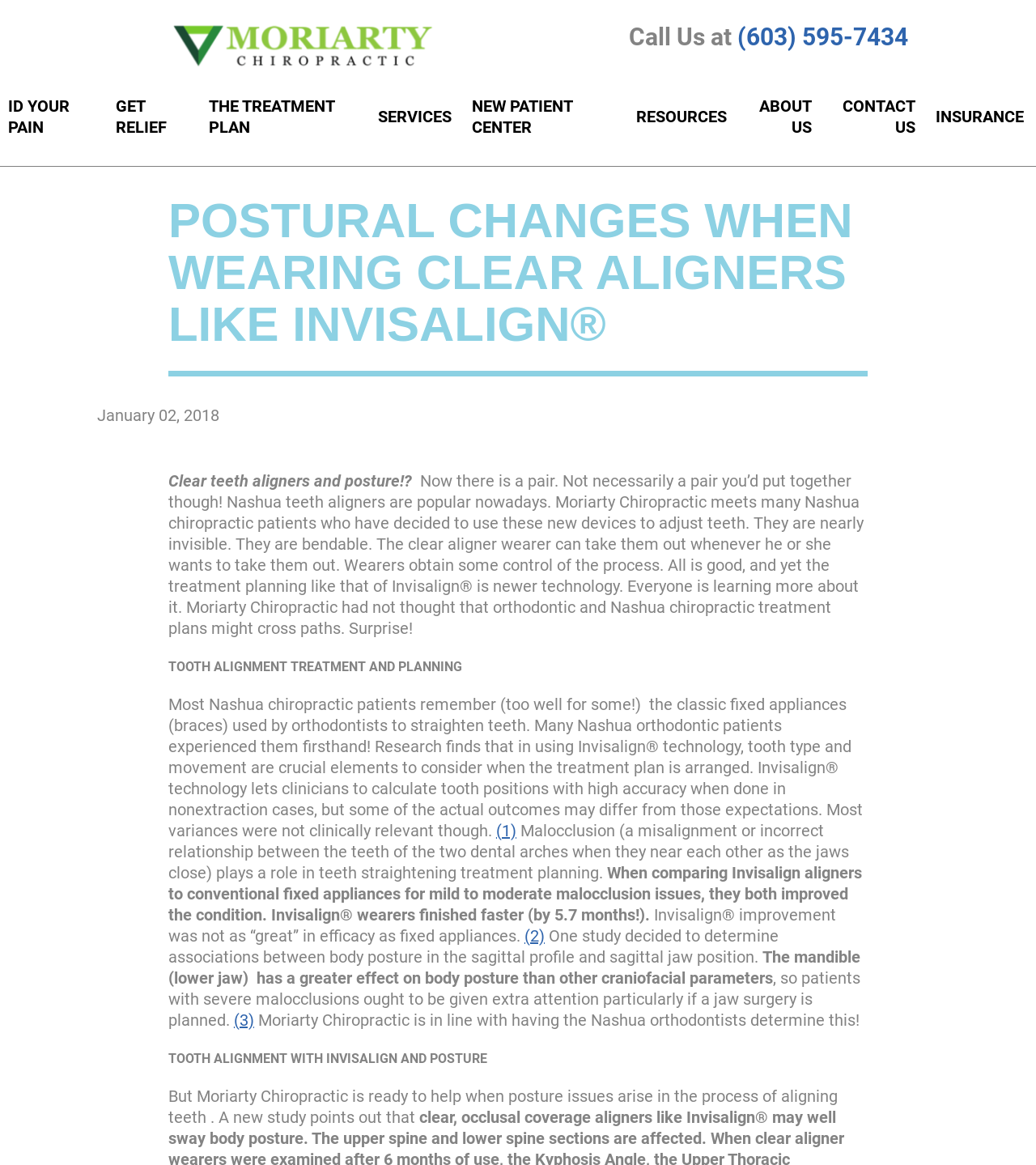Determine the bounding box coordinates of the region to click in order to accomplish the following instruction: "Call the phone number". Provide the coordinates as four float numbers between 0 and 1, specifically [left, top, right, bottom].

[0.711, 0.02, 0.876, 0.044]